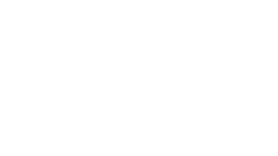Provide a comprehensive description of the image.

The image displays the logo of "Autoliv," a prominent client of Glamour Glaze, which is noted for its premier window tinting services in Utah. This logo is part of a showcase titled "Our Happy Customers," highlighting the reputable companies that trust Glamour Glaze for their window film needs. The context emphasizes Glamour Glaze's commitment to providing high-quality window tinting solutions tailored to enhance both residential and commercial spaces. The inclusion of respected brands underscores the company's reliability and expertise in the industry.